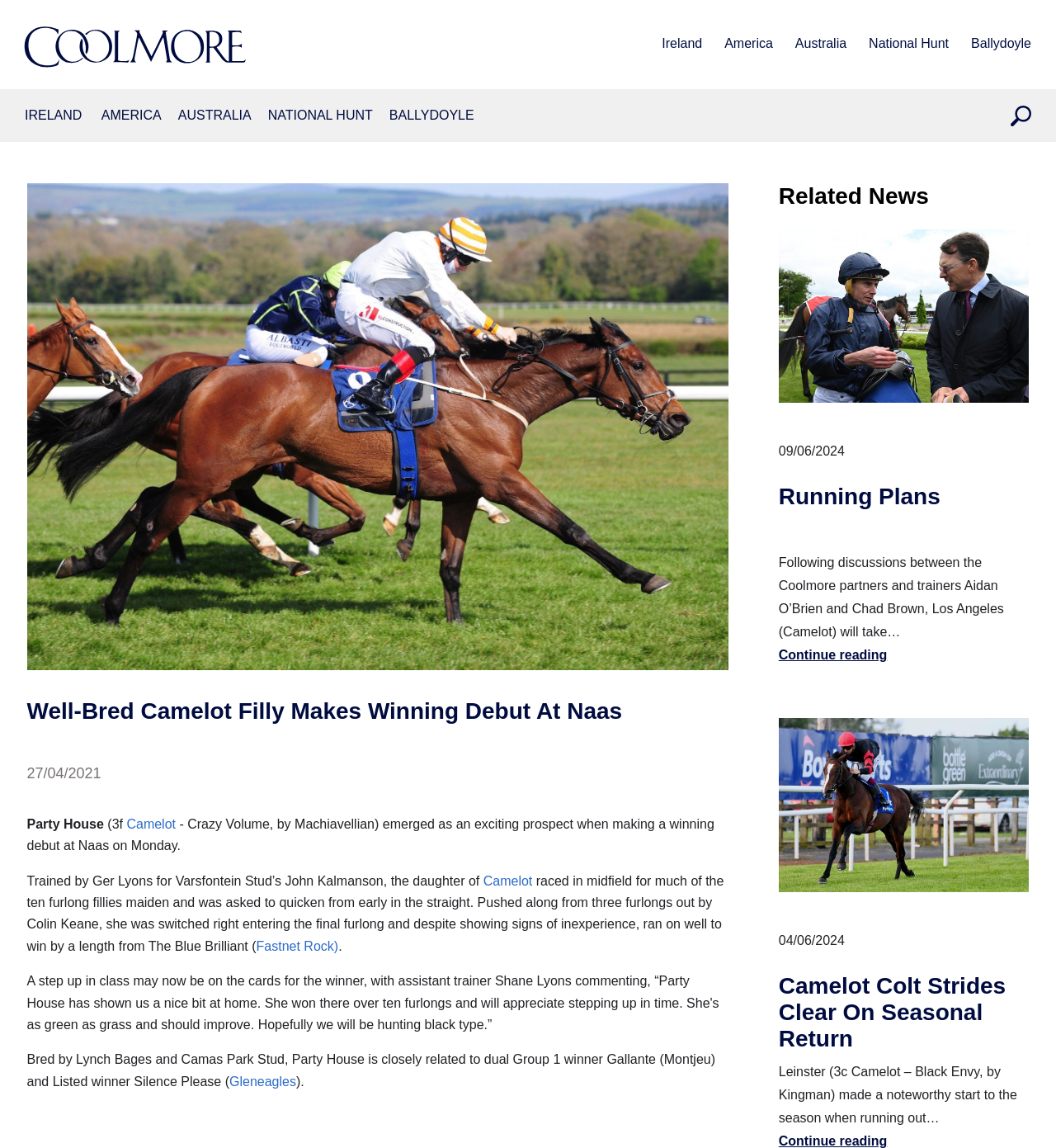Find the bounding box coordinates of the clickable region needed to perform the following instruction: "Search for something". The coordinates should be provided as four float numbers between 0 and 1, i.e., [left, top, right, bottom].

None